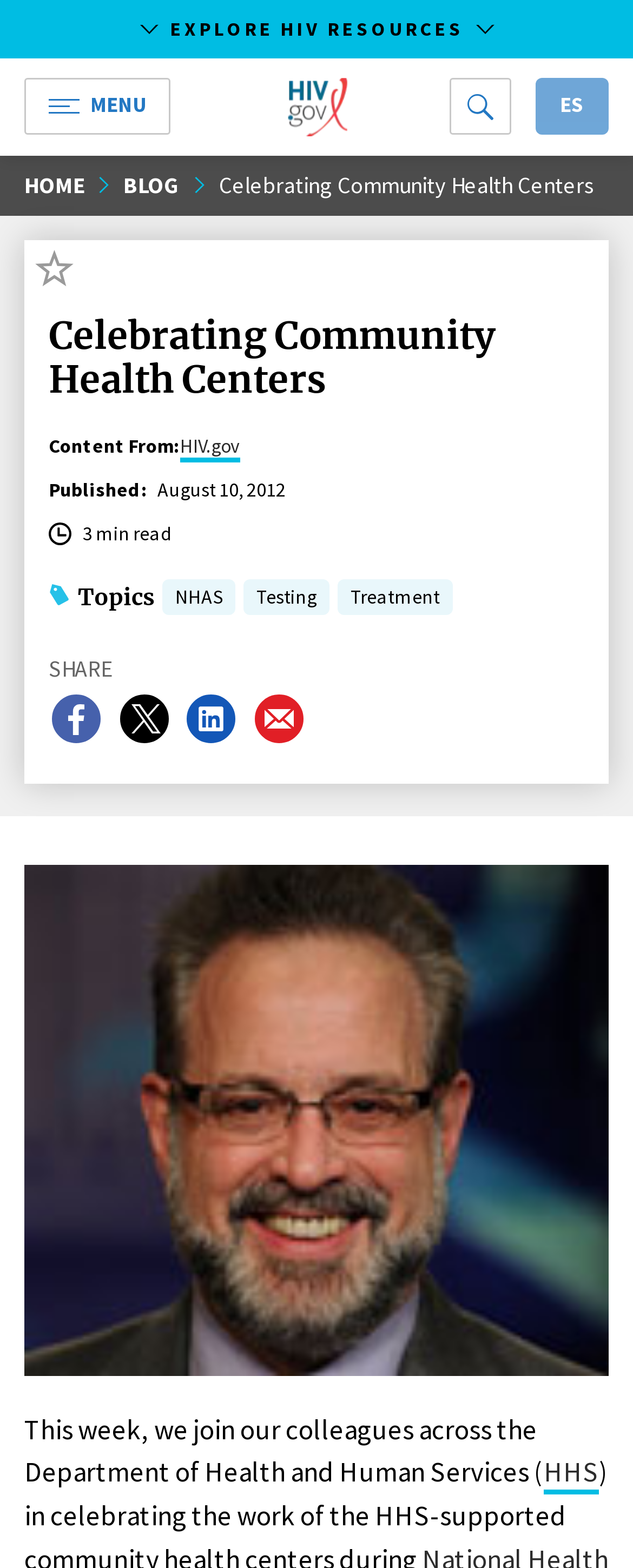Given the element description TreatmentHIV Treatment, specify the bounding box coordinates of the corresponding UI element in the format (top-left x, top-left y, bottom-right x, bottom-right y). All values must be between 0 and 1.

[0.533, 0.37, 0.715, 0.392]